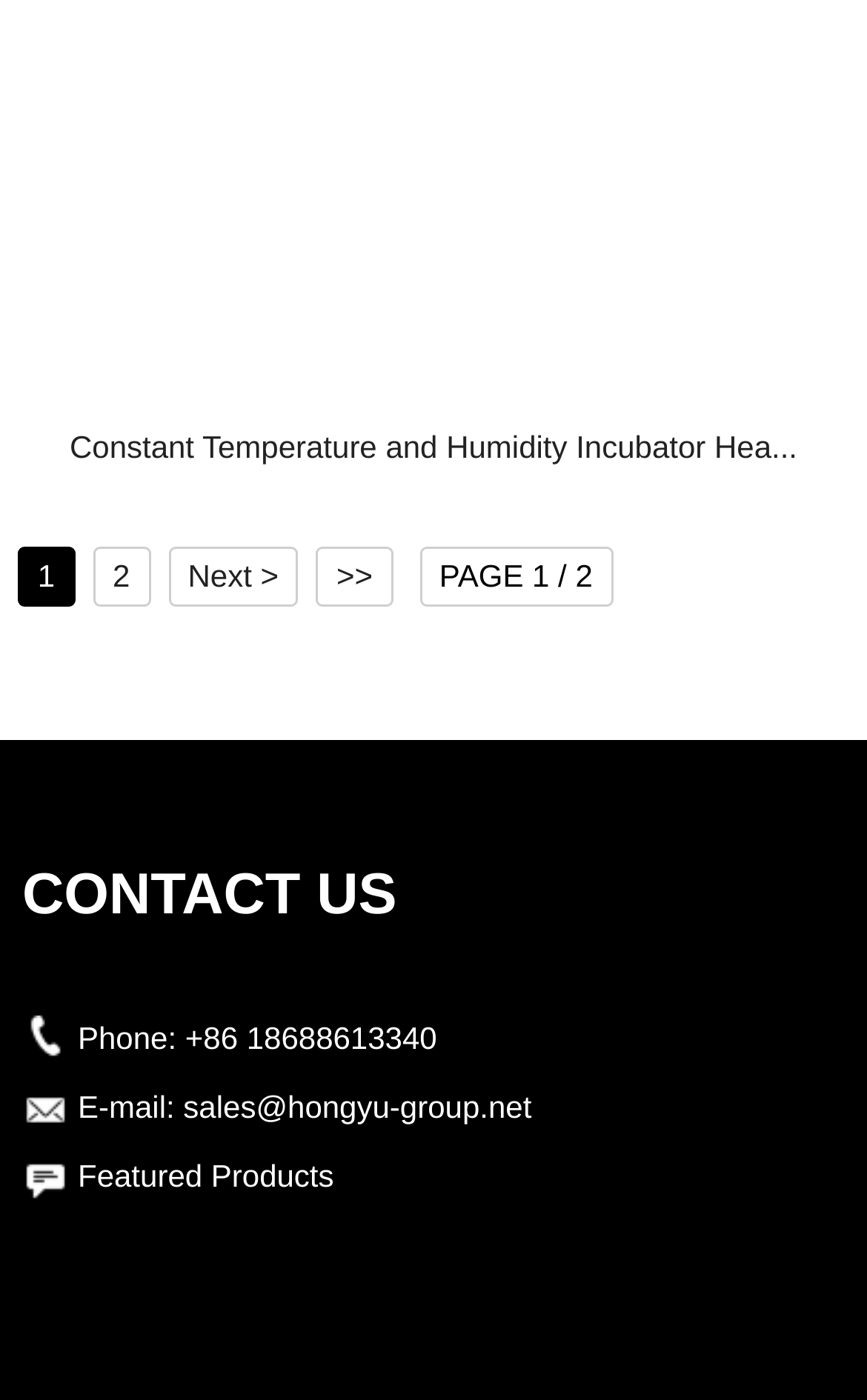What is the email address for sales?
Using the image, give a concise answer in the form of a single word or short phrase.

sales@hongyu-group.net